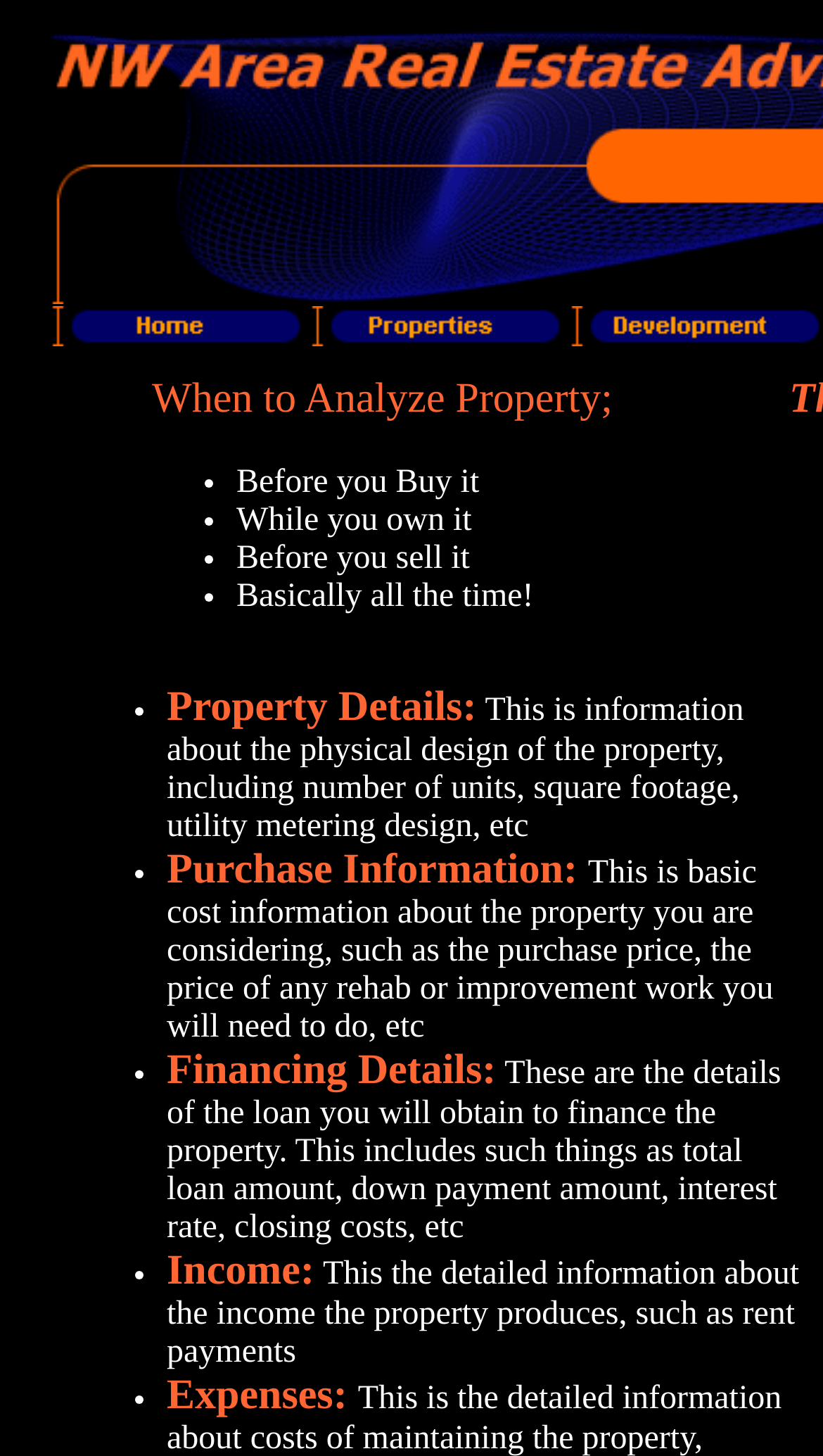Please give a short response to the question using one word or a phrase:
What is the bounding box coordinate of the 'Home' link?

[0.051, 0.21, 0.367, 0.238]